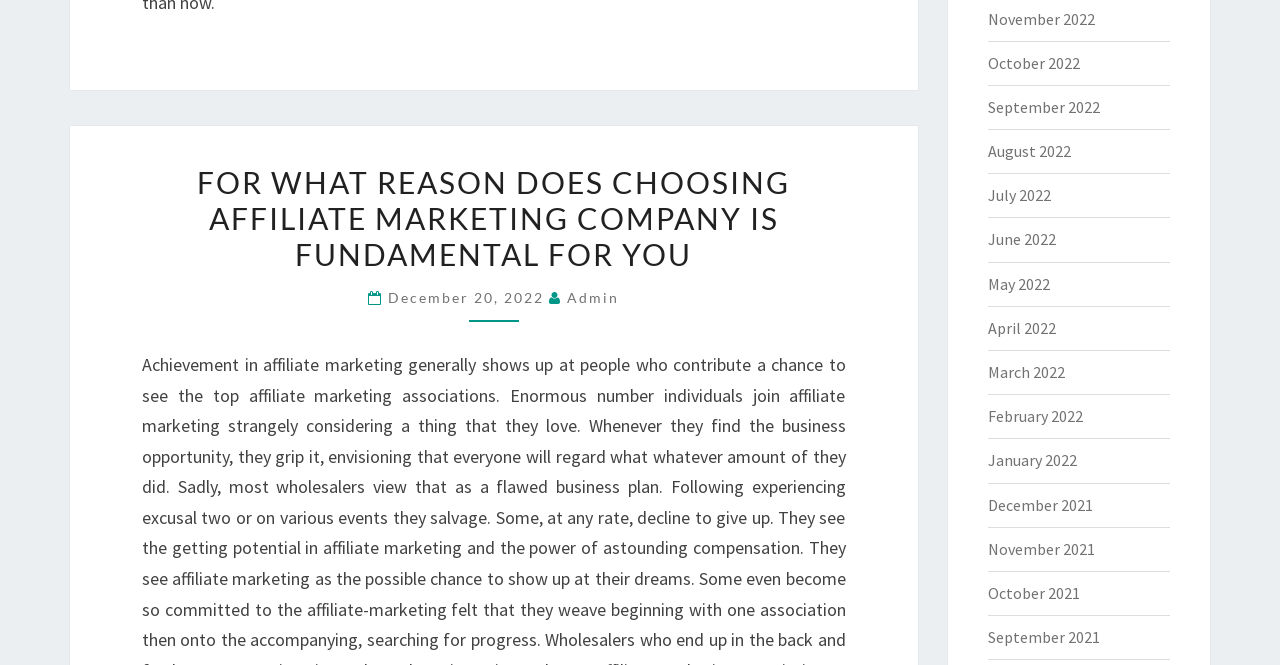Please predict the bounding box coordinates of the element's region where a click is necessary to complete the following instruction: "visit the admin's page". The coordinates should be represented by four float numbers between 0 and 1, i.e., [left, top, right, bottom].

[0.443, 0.435, 0.484, 0.46]